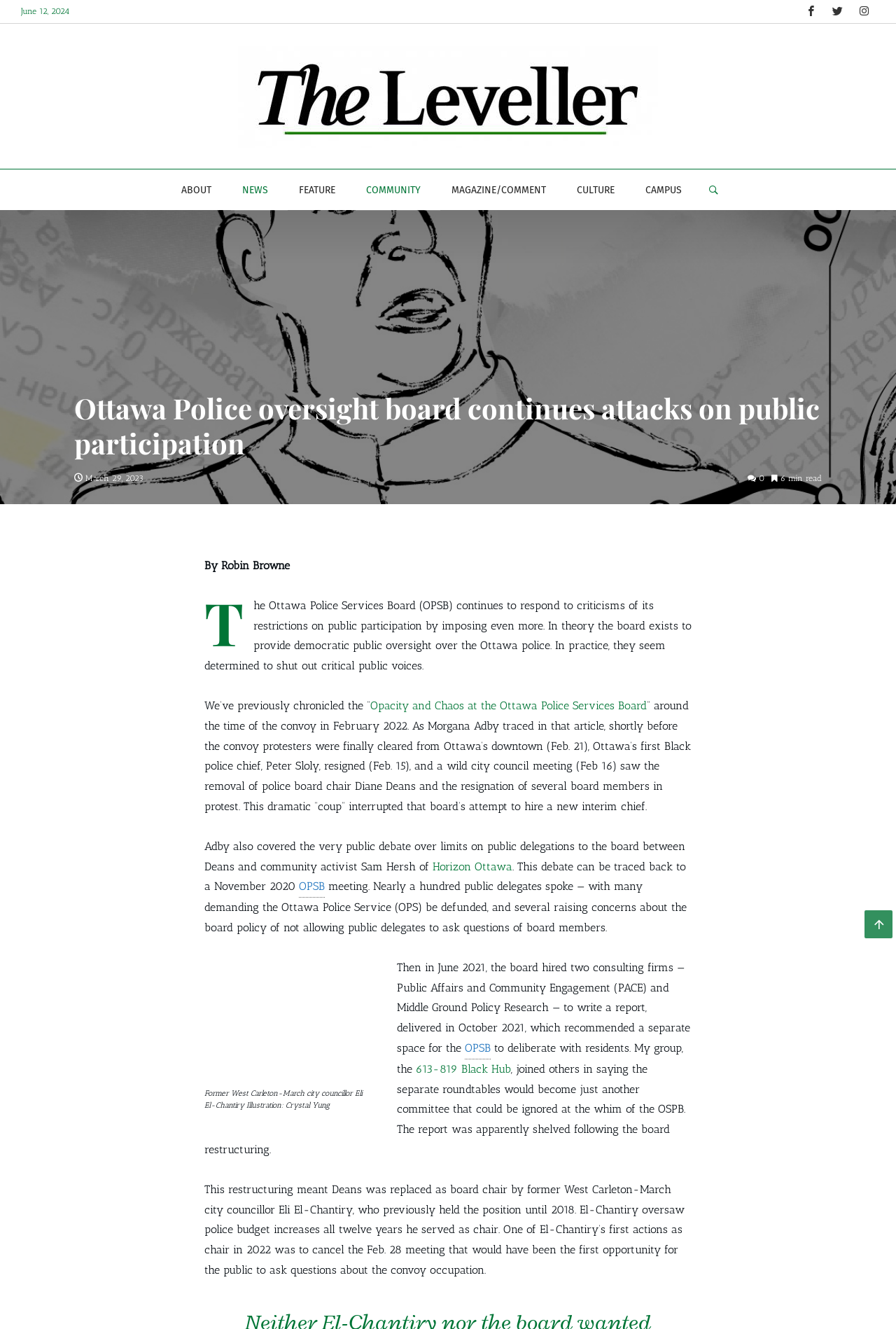What is the name of the police chief who resigned?
Could you please answer the question thoroughly and with as much detail as possible?

I found the name of the police chief who resigned by reading the text of the article, specifically the sentence 'Ottawa’s first Black police chief, Peter Sloly, resigned (Feb. 15)...'.